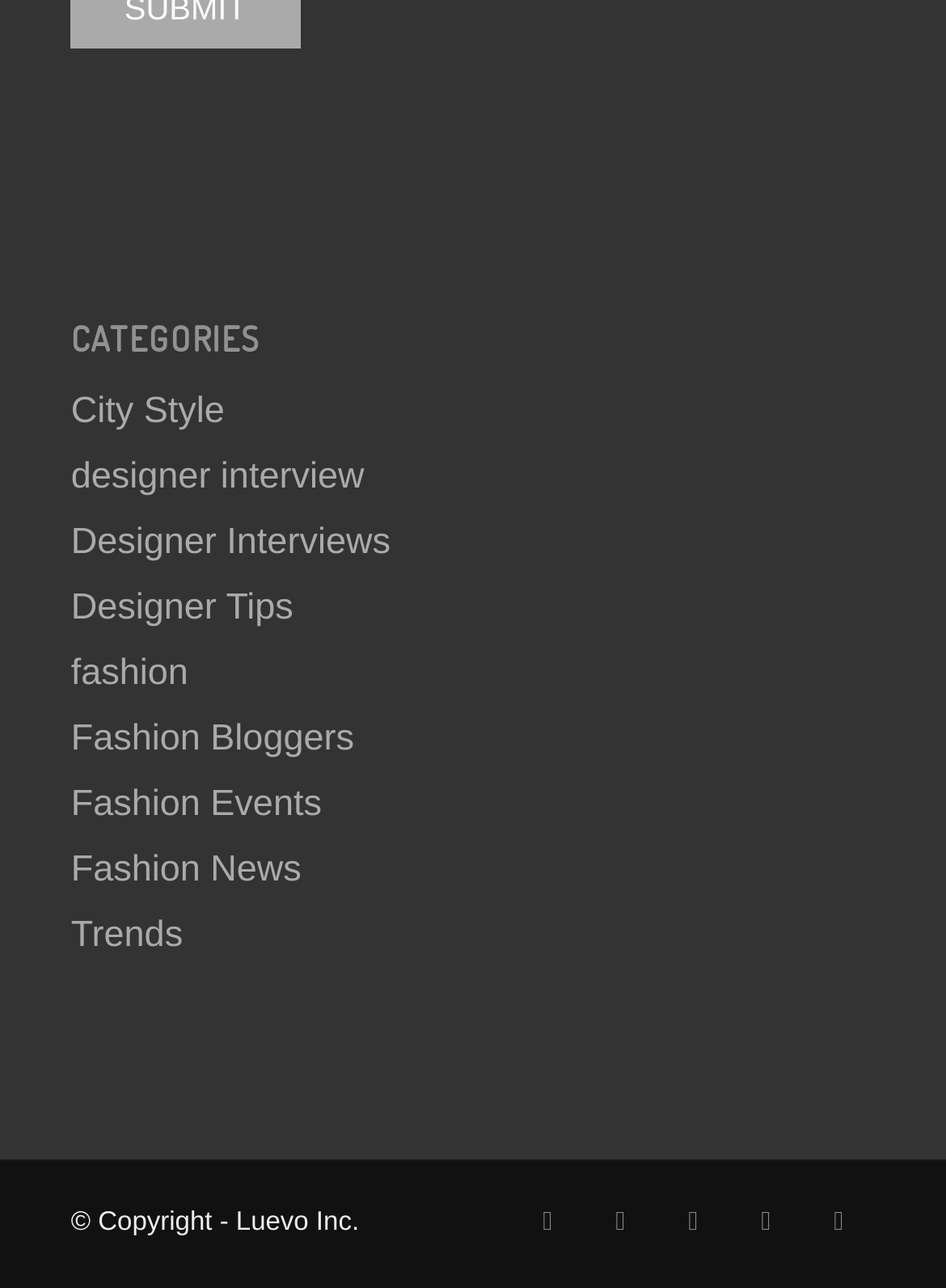How many hidden links are there at the bottom of the webpage?
Give a single word or phrase answer based on the content of the image.

5